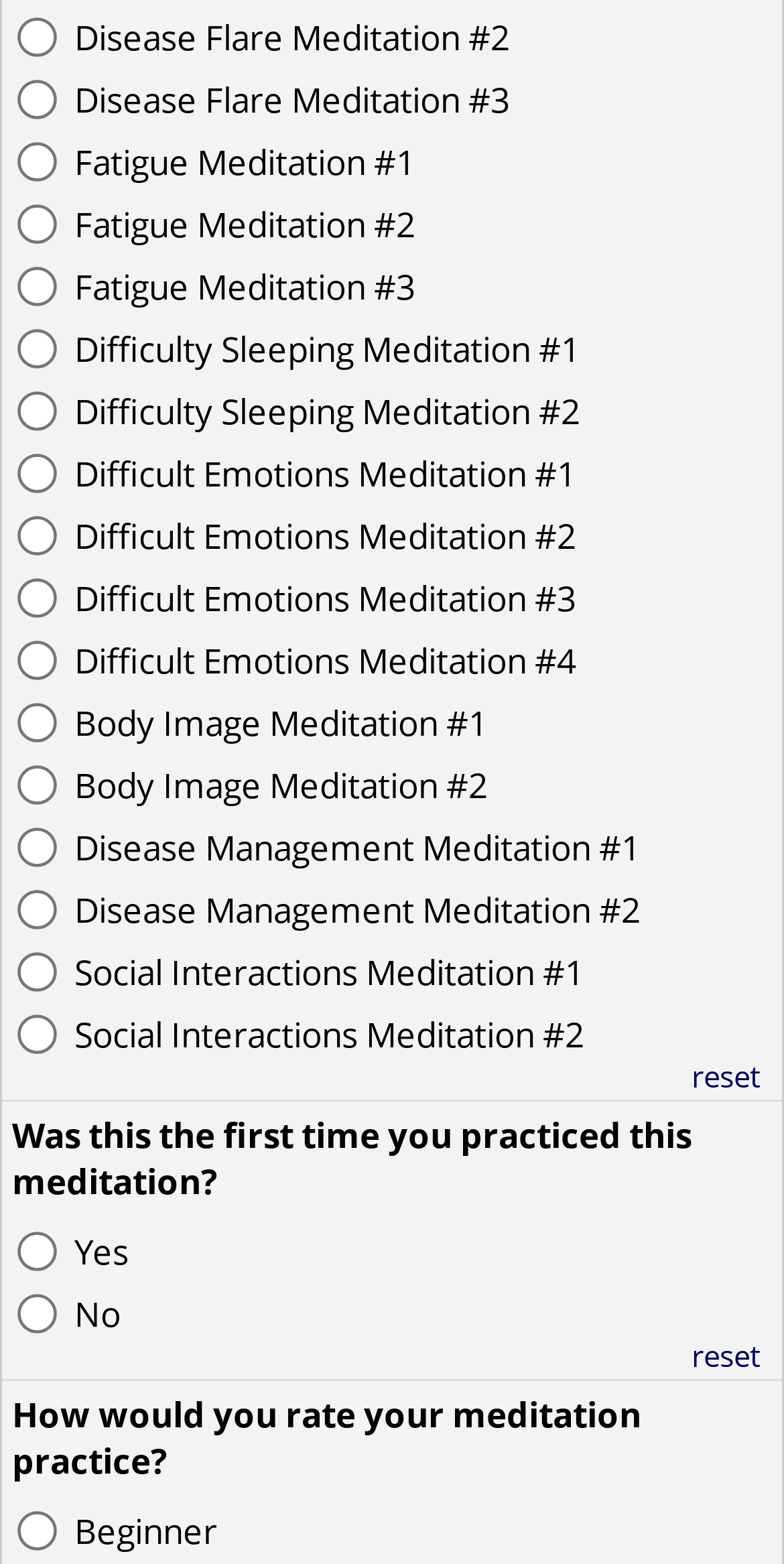Please find the bounding box coordinates for the clickable element needed to perform this instruction: "Click reset".

[0.882, 0.675, 0.969, 0.701]